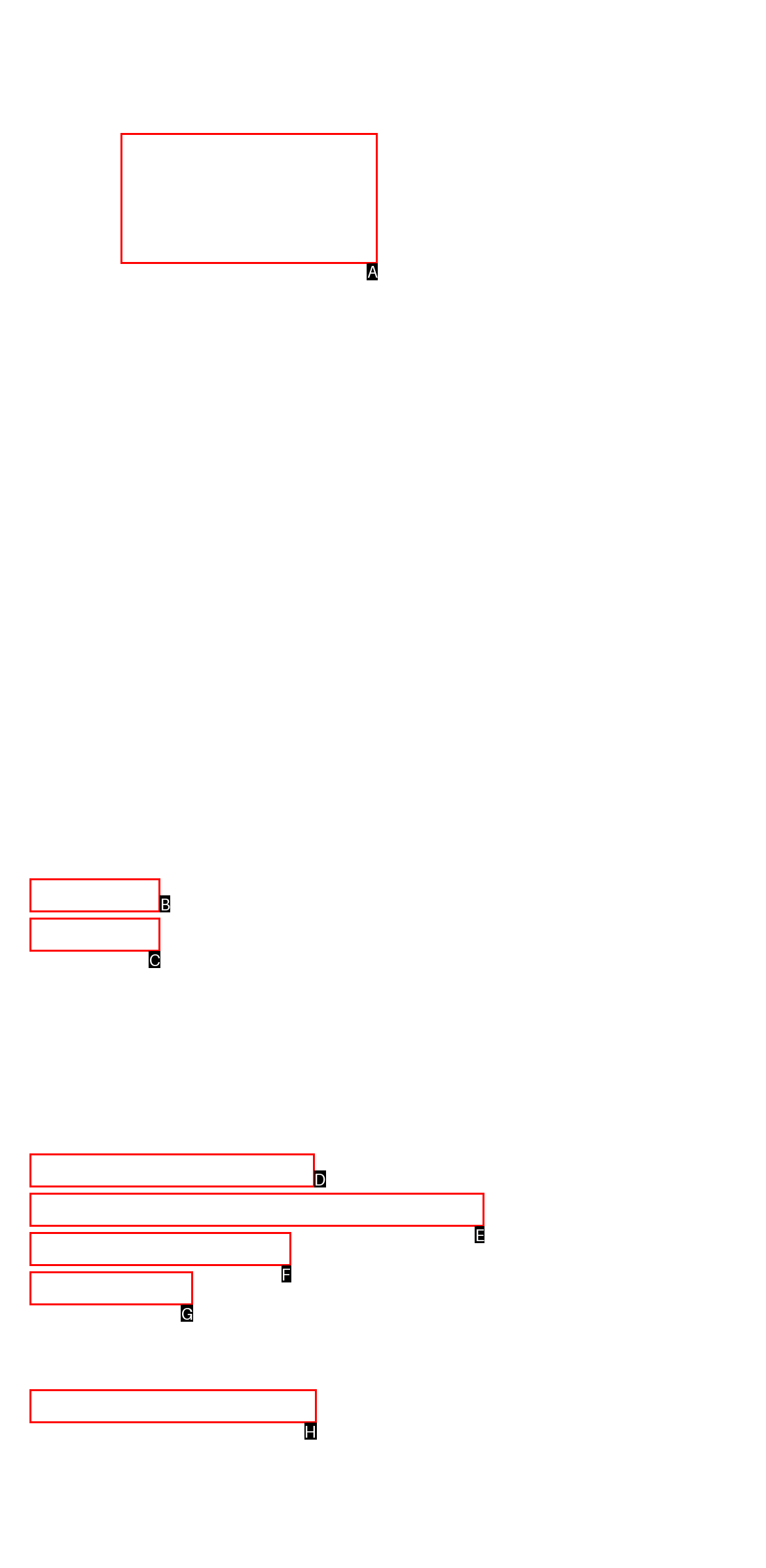Find the appropriate UI element to complete the task: Click on 欧米茄品质保修. Indicate your choice by providing the letter of the element.

A